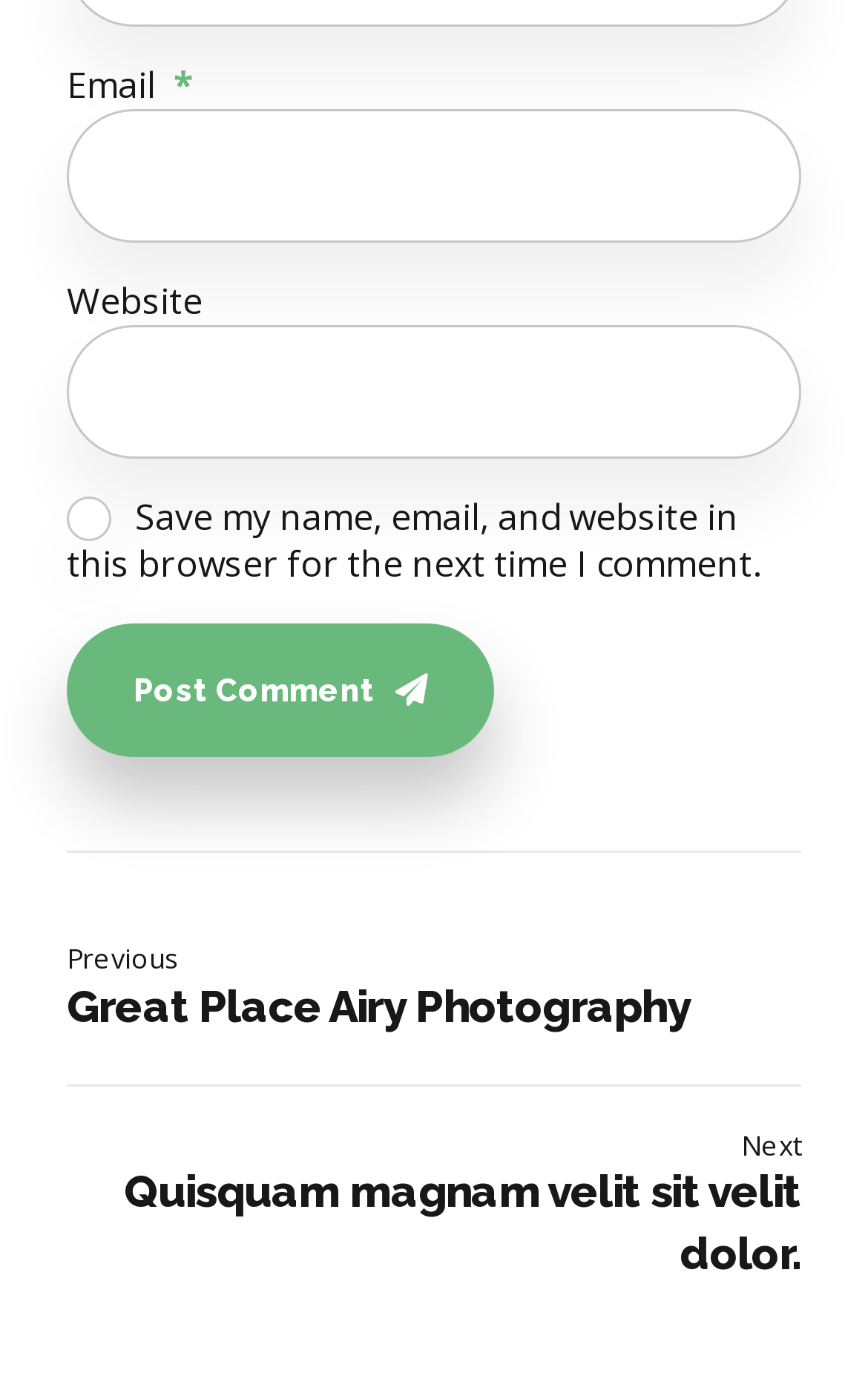Provide the bounding box coordinates of the HTML element described as: "name="email"". The bounding box coordinates should be four float numbers between 0 and 1, i.e., [left, top, right, bottom].

[0.077, 0.079, 0.923, 0.175]